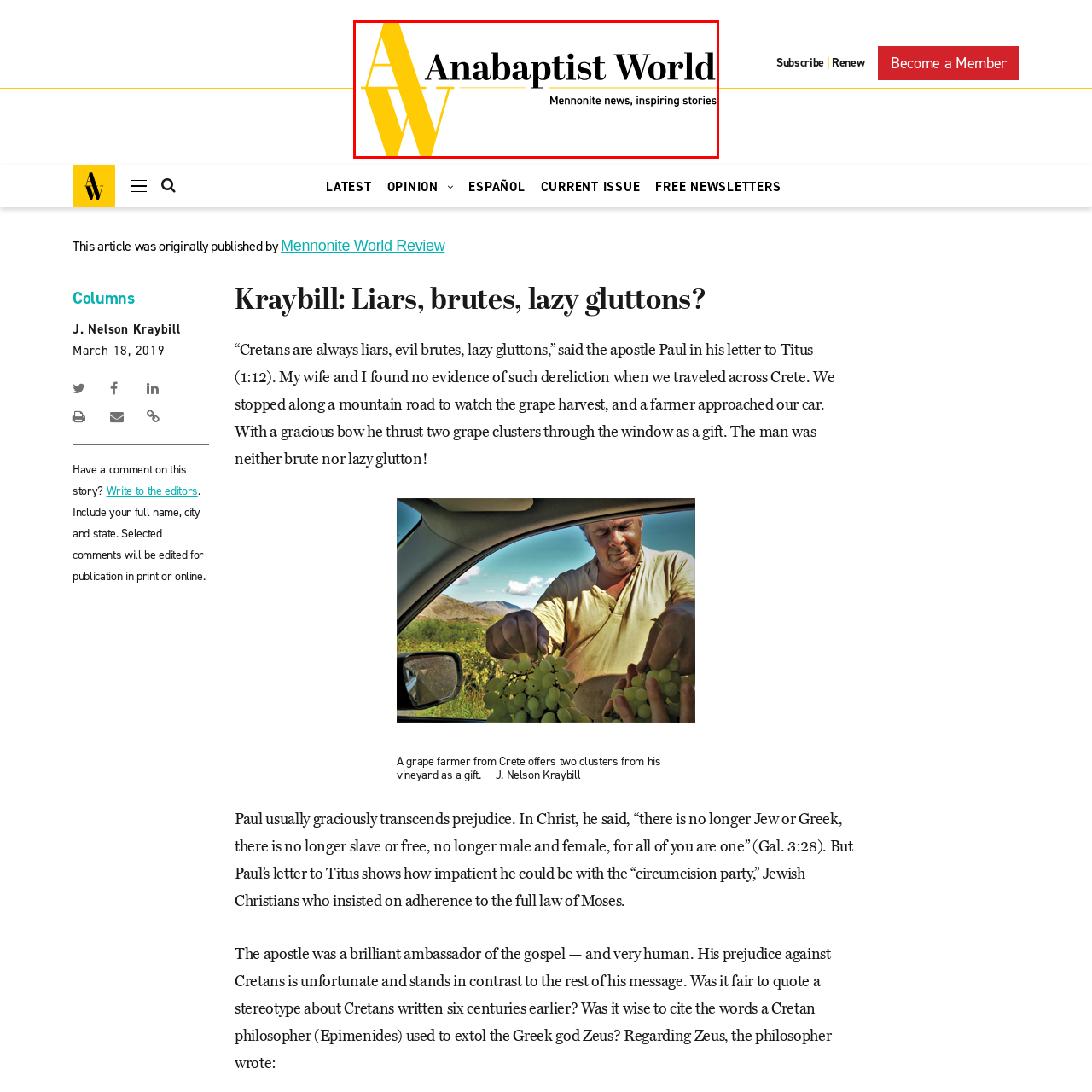Review the image segment marked with the grey border and deliver a thorough answer to the following question, based on the visual information provided: 
What is the tagline of 'Anabaptist World'?

The tagline 'Mennonite news, inspiring stories' is displayed below the logo, succinctly conveying the organization's mission and emphasizing a focus on community, faith, and valuable narratives.